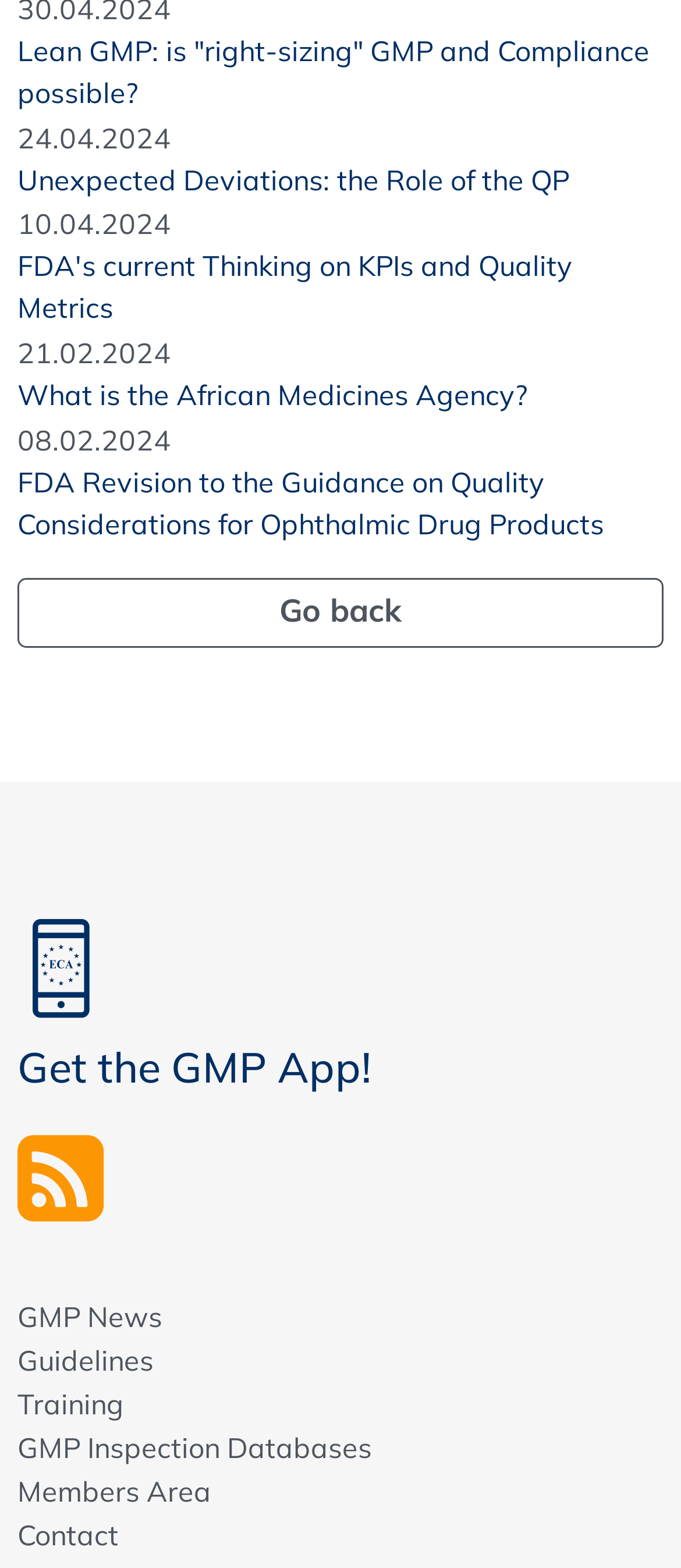Given the element description "GMP Inspection Databases" in the screenshot, predict the bounding box coordinates of that UI element.

[0.026, 0.91, 0.546, 0.936]